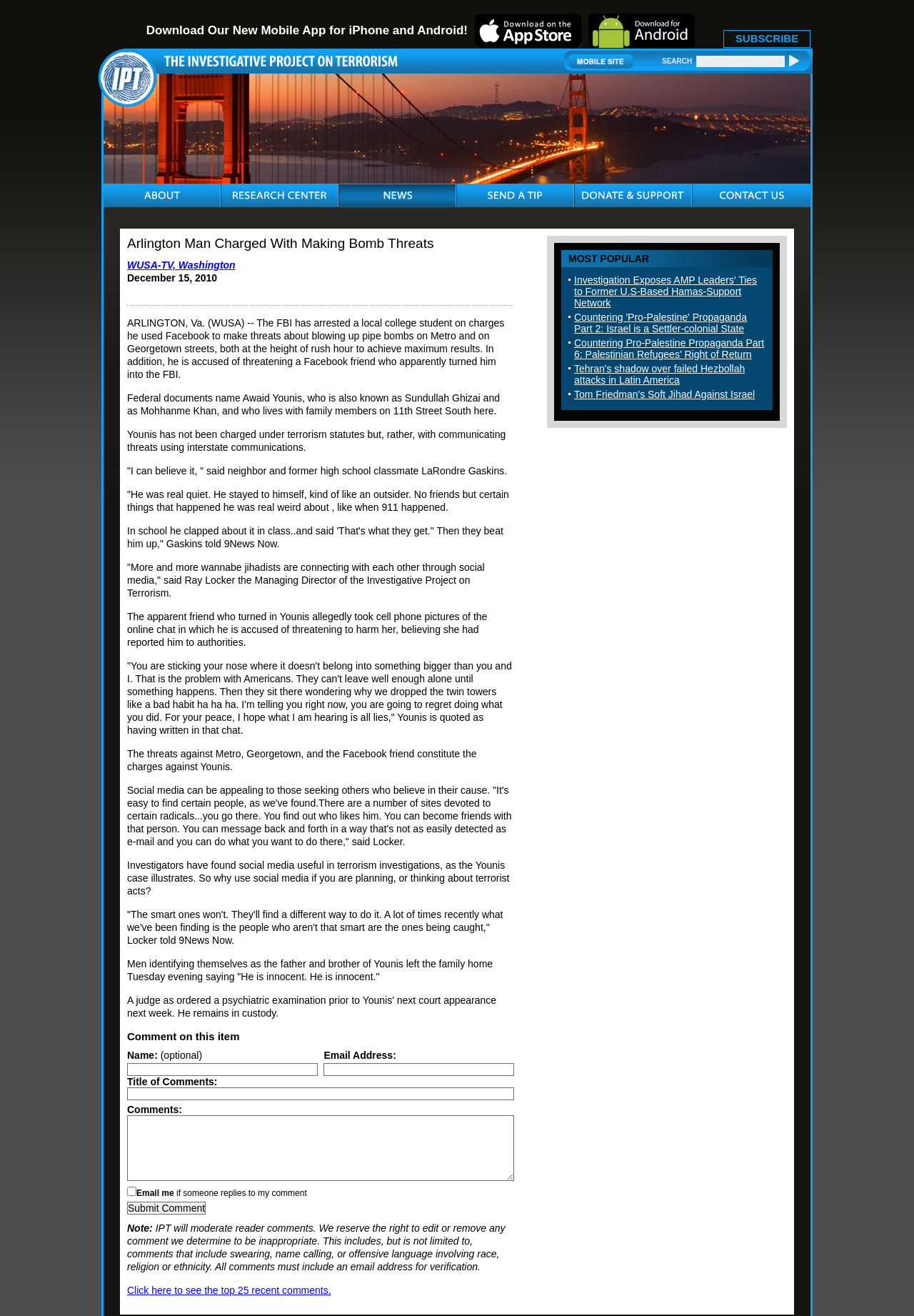Please specify the bounding box coordinates for the clickable region that will help you carry out the instruction: "Click on NEWS".

[0.371, 0.14, 0.498, 0.157]